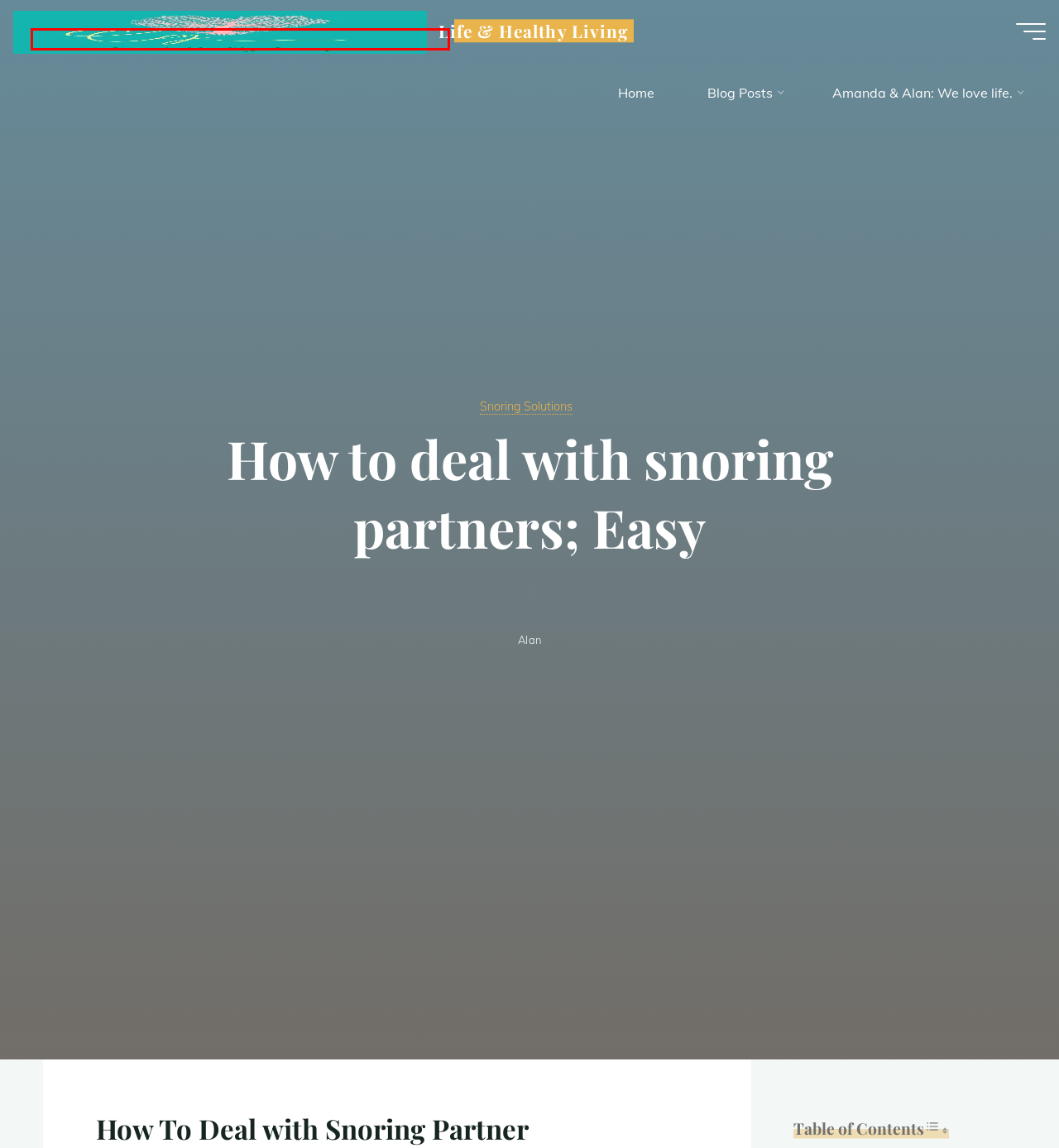You have a screenshot showing a webpage with a red bounding box highlighting an element. Choose the webpage description that best fits the new webpage after clicking the highlighted element. The descriptions are:
A. Essential Oils To Stop Snoring
B. Great Crystals For Mental Health Healing
C. Amanda & Alan: We Love Life.
D. Snoring Solutions - Life & Healthy Living
E. Bravada - A fullscreen WordPress theme that looks and behaves flawlessly
F. Get The Most Out Of Life & Healthy Living. - Life & Healthy Living
G. Blog Tool, Publishing Platform, and CMS – WordPress.org
H. Crystal For Stress Relief

F